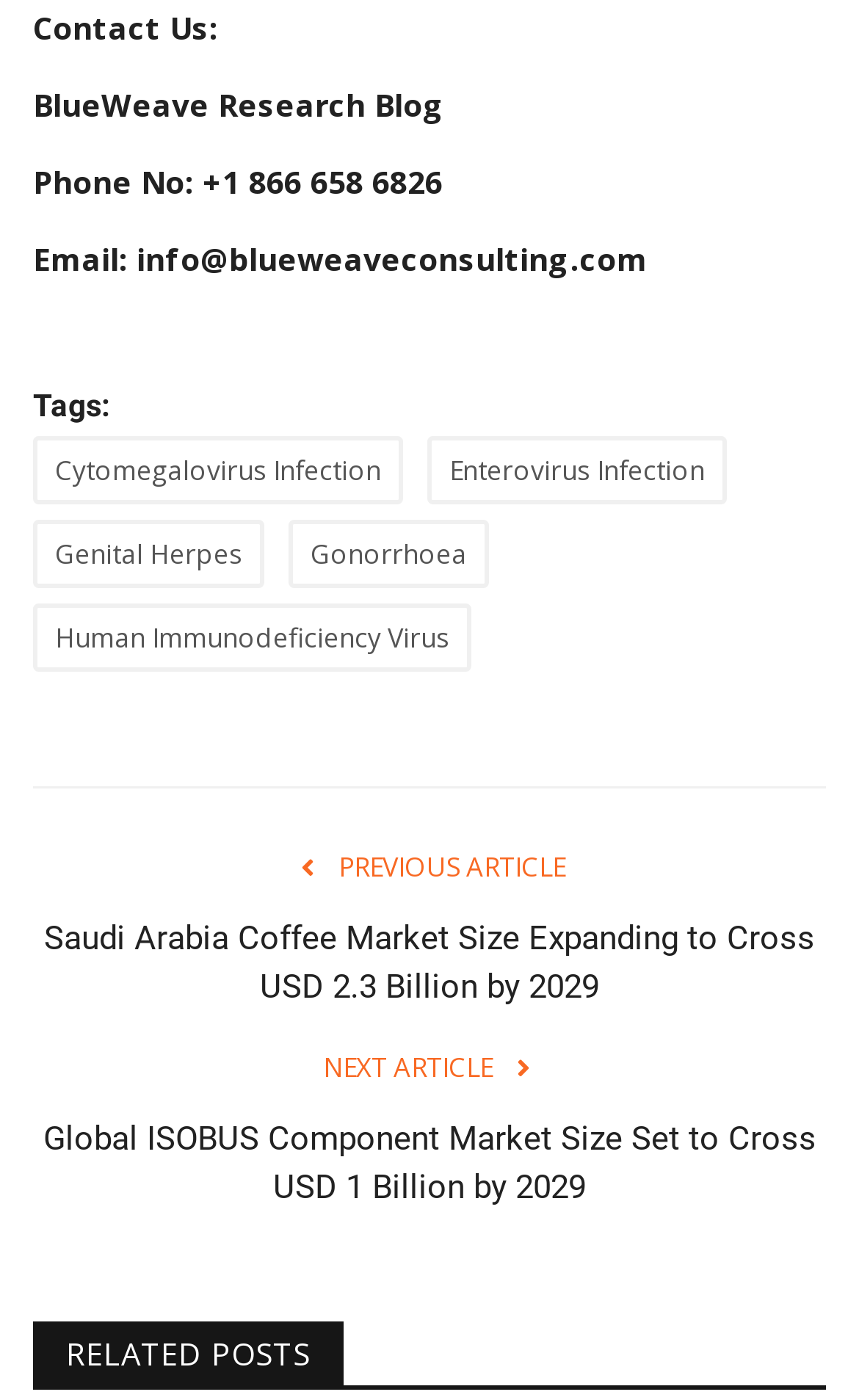What is the phone number to contact?
Look at the screenshot and provide an in-depth answer.

The phone number can be found at the top of the webpage, under the 'Contact Us:' heading, which is 'Phone No: +1 866 658 6826'.